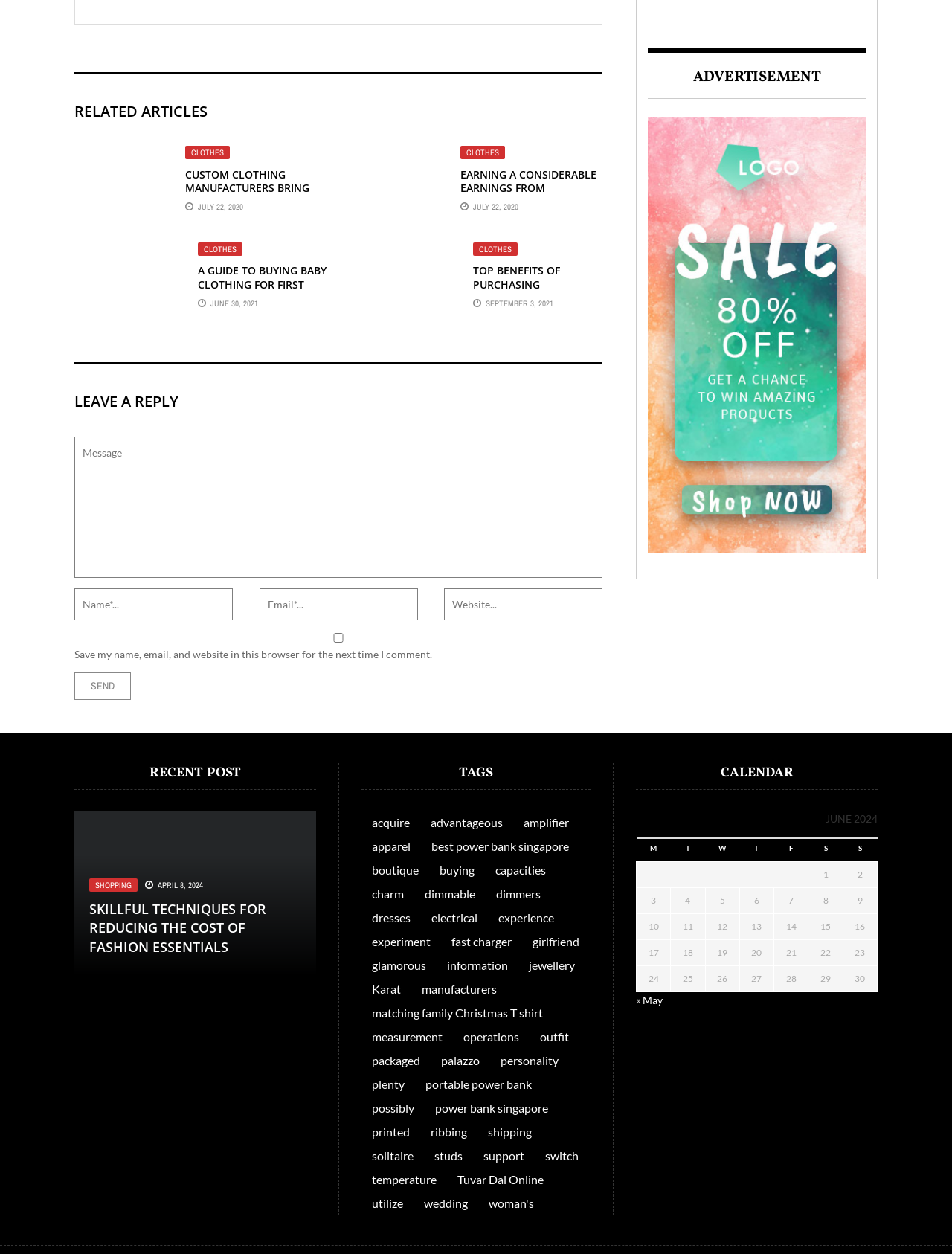Find the bounding box of the UI element described as: "parent_node: FASHIONMAY 28, 2024". The bounding box coordinates should be given as four float values between 0 and 1, i.e., [left, top, right, bottom].

[0.078, 0.646, 0.332, 0.779]